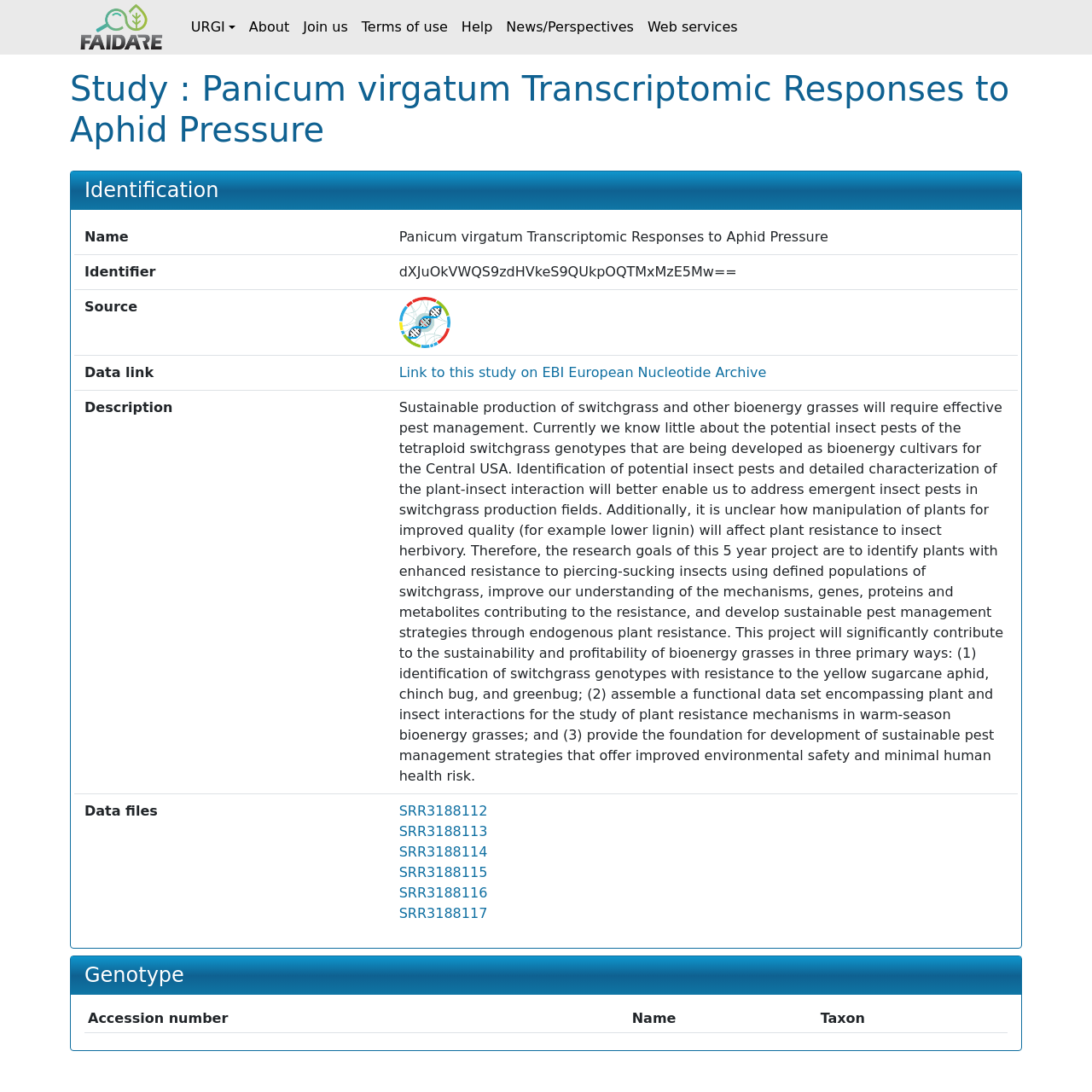What is the name of the study?
Using the details shown in the screenshot, provide a comprehensive answer to the question.

I found the answer by looking at the main heading of the webpage, which is 'Study : Panicum virgatum Transcriptomic Responses to Aphid Pressure'. This heading is likely to be the title of the study.